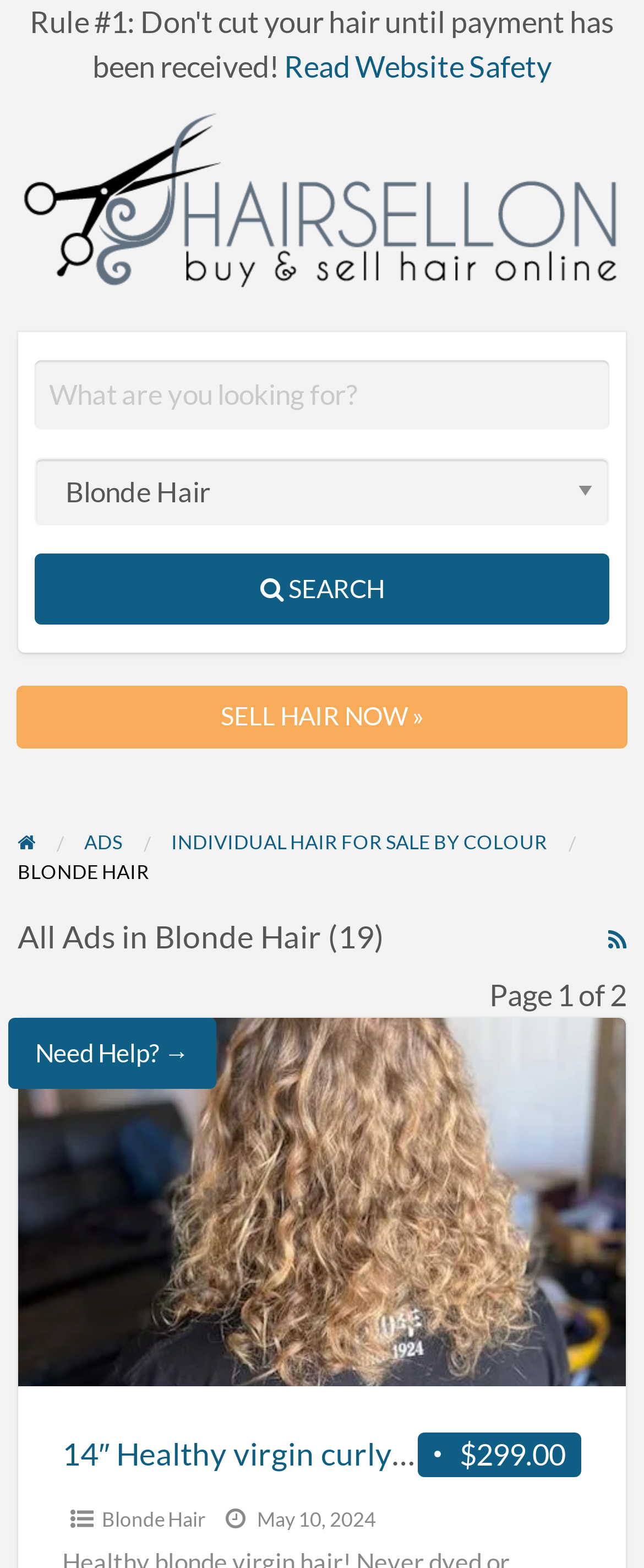What is the length of the hair in the first ad?
Using the image, provide a detailed and thorough answer to the question.

I found the answer by looking at the title of the first ad '14″ Healthy virgin curly blonde hair' which indicates the length of the hair.